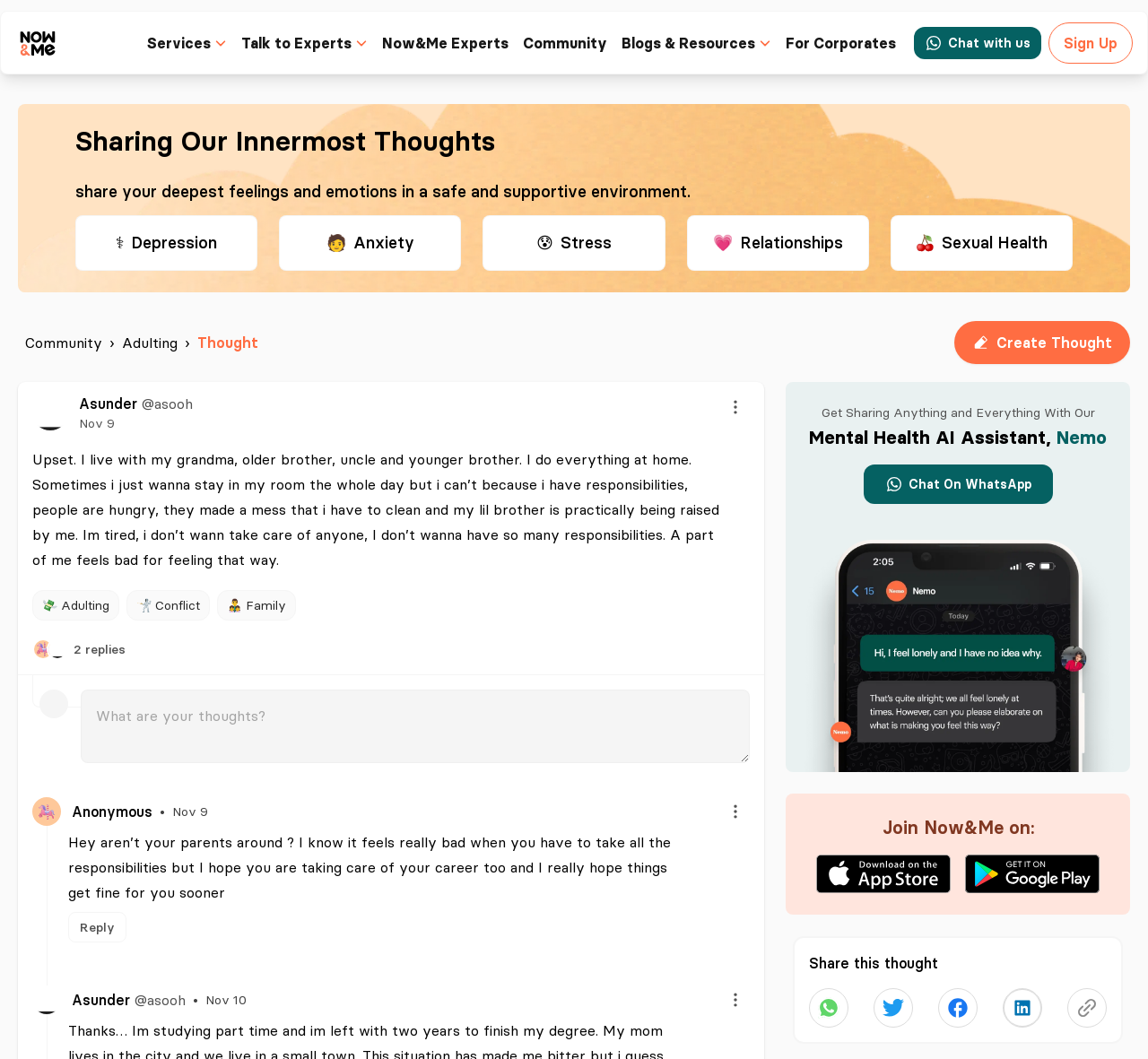Please specify the bounding box coordinates of the clickable section necessary to execute the following command: "Click the 'Sign Up' button".

[0.927, 0.032, 0.973, 0.049]